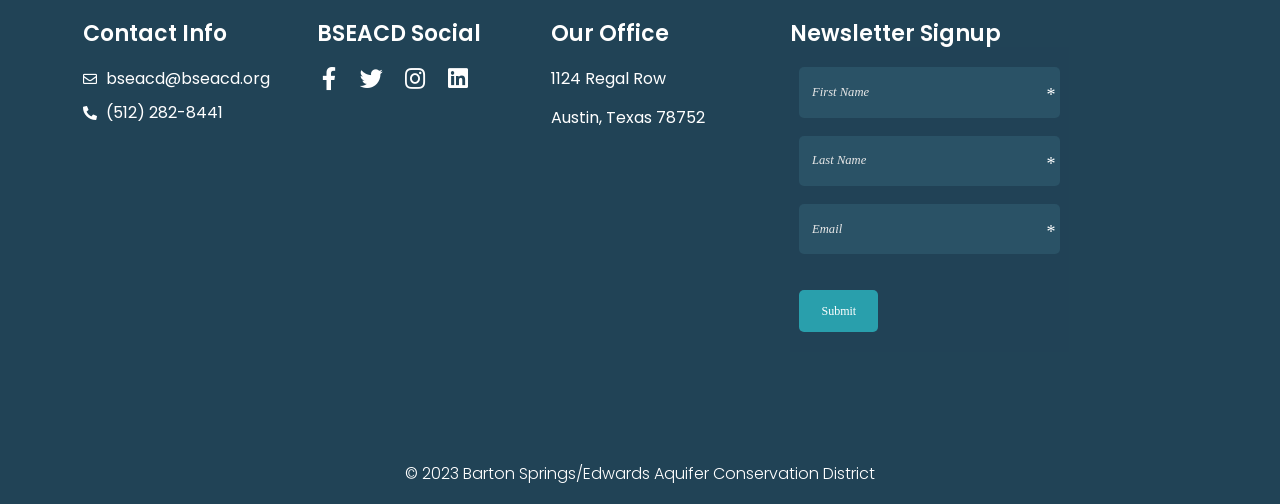What social media platforms does BSEACD have?
Please provide a single word or phrase based on the screenshot.

Facebook, Twitter, Instagram, Linkedin